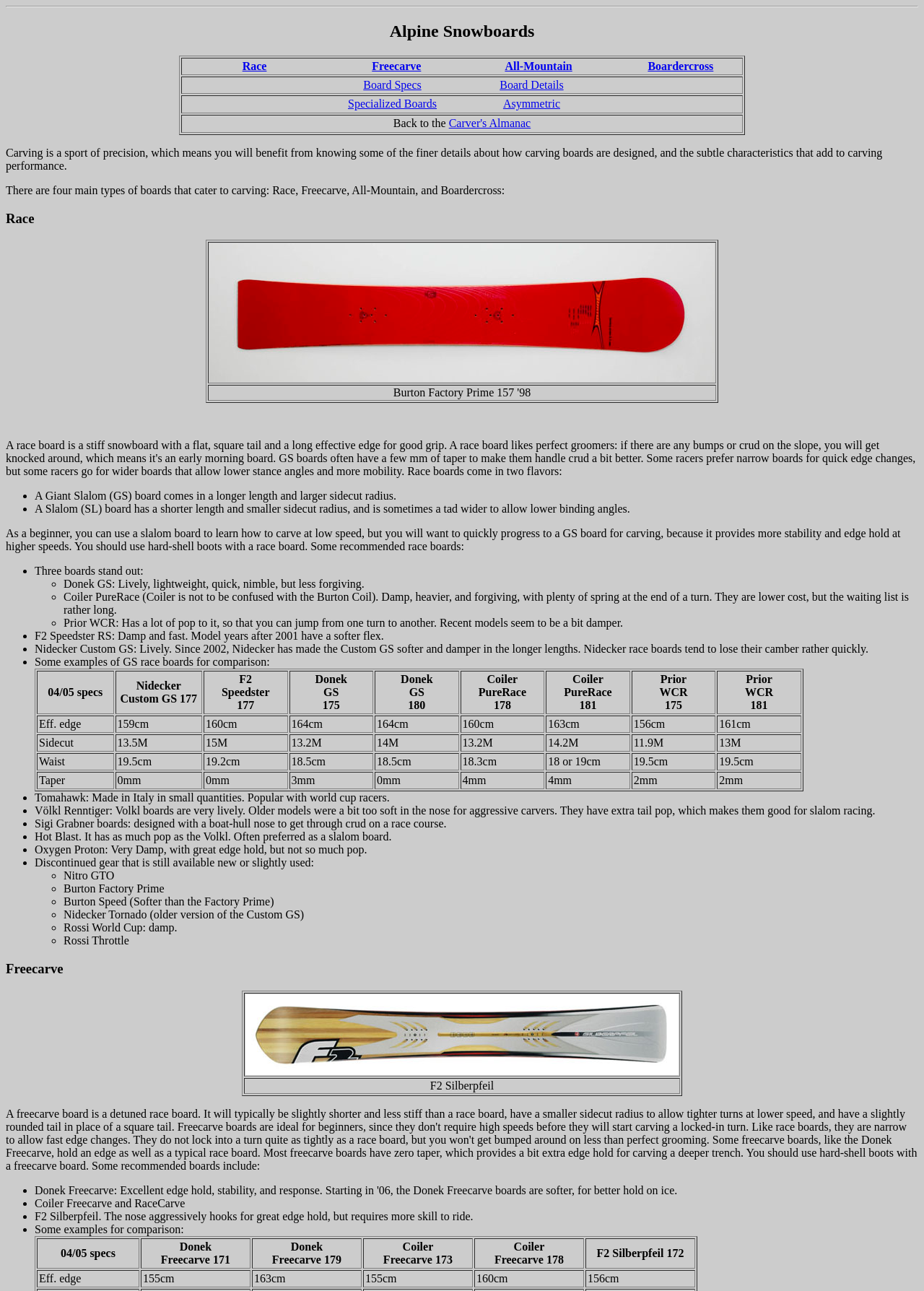What is the characteristic of a Slalom board?
Based on the screenshot, provide your answer in one word or phrase.

Shorter length and smaller sidecut radius